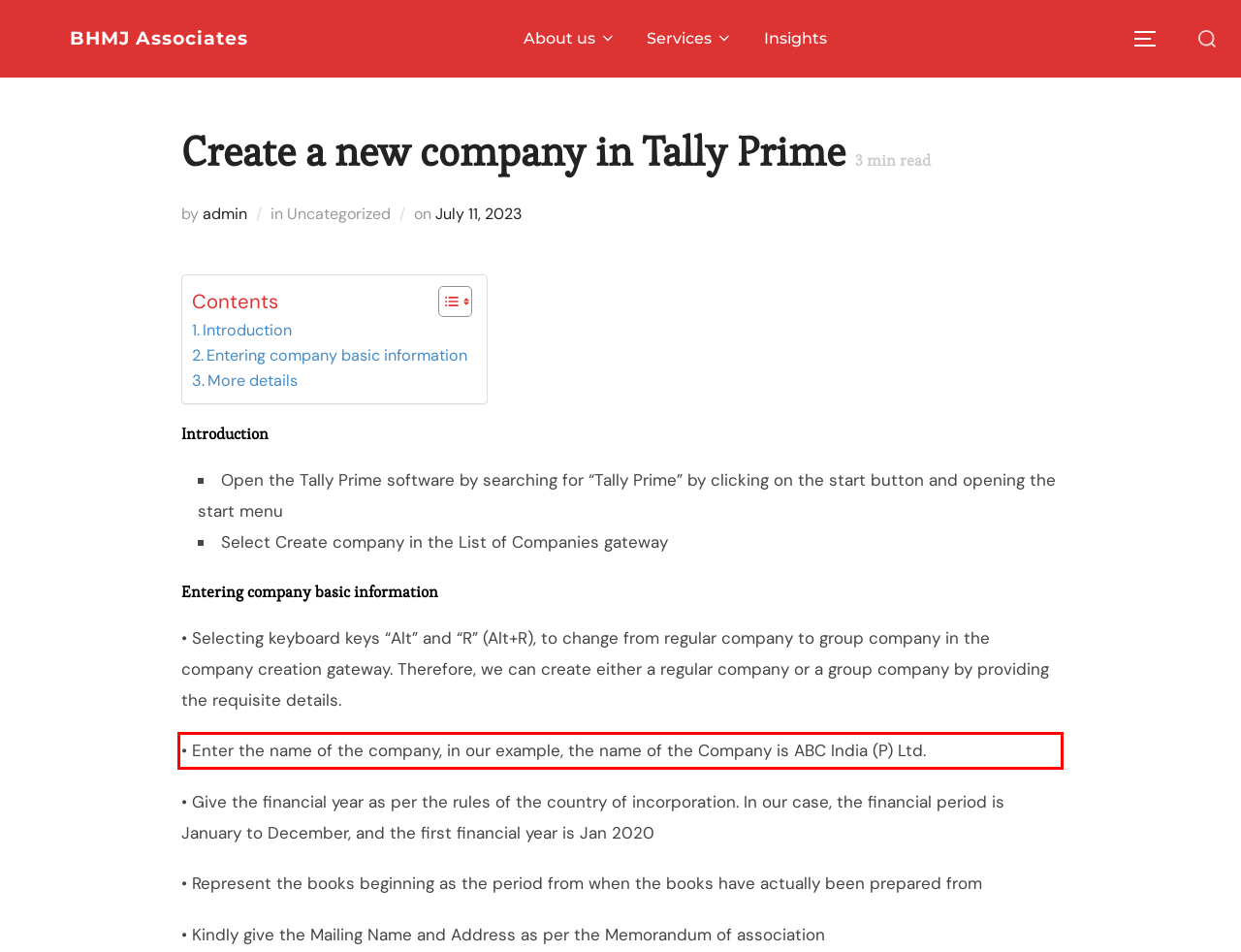From the screenshot of the webpage, locate the red bounding box and extract the text contained within that area.

• Enter the name of the company, in our example, the name of the Company is ABC India (P) Ltd.